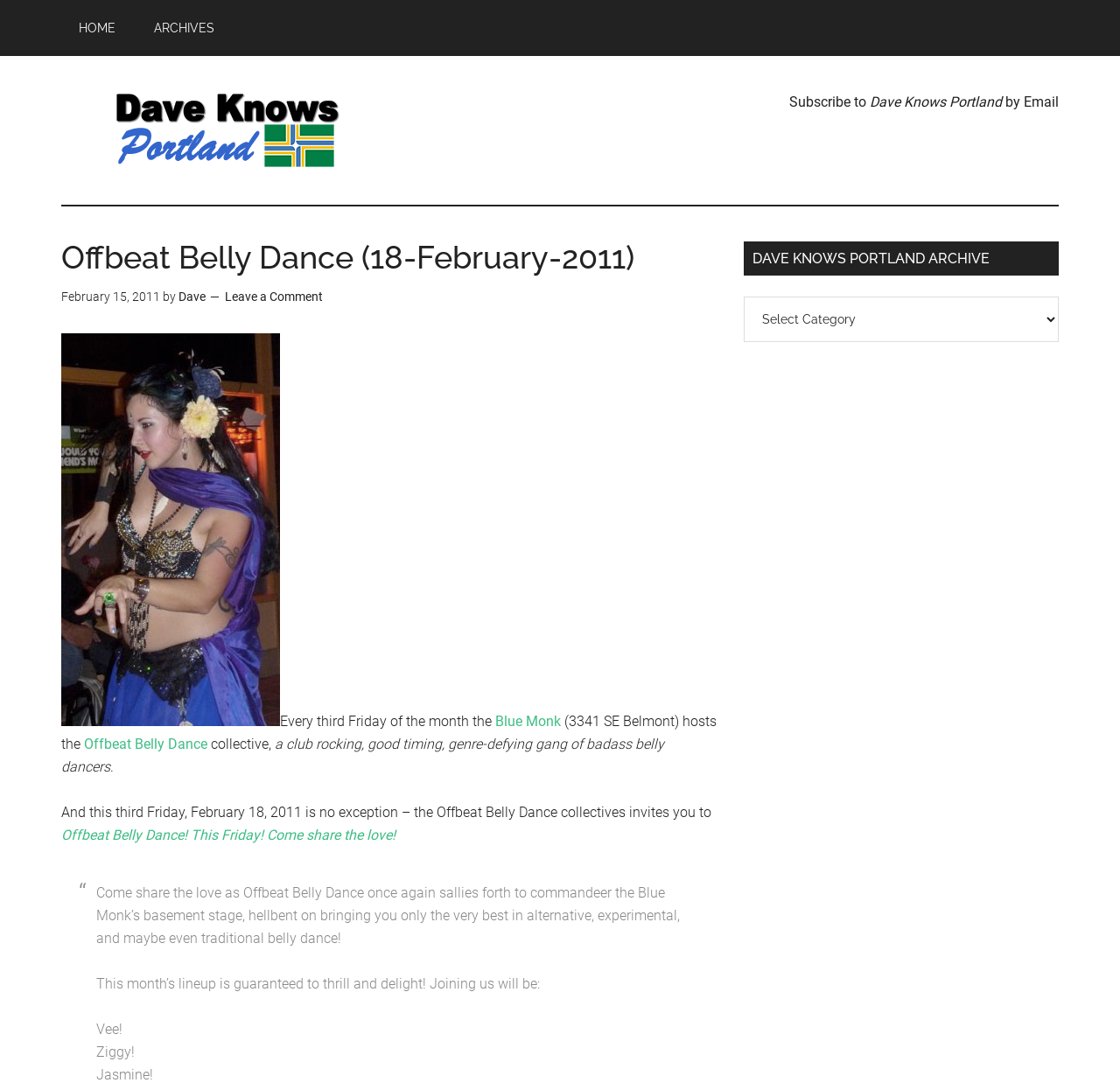Can you find and provide the main heading text of this webpage?

Offbeat Belly Dance (18-February-2011)